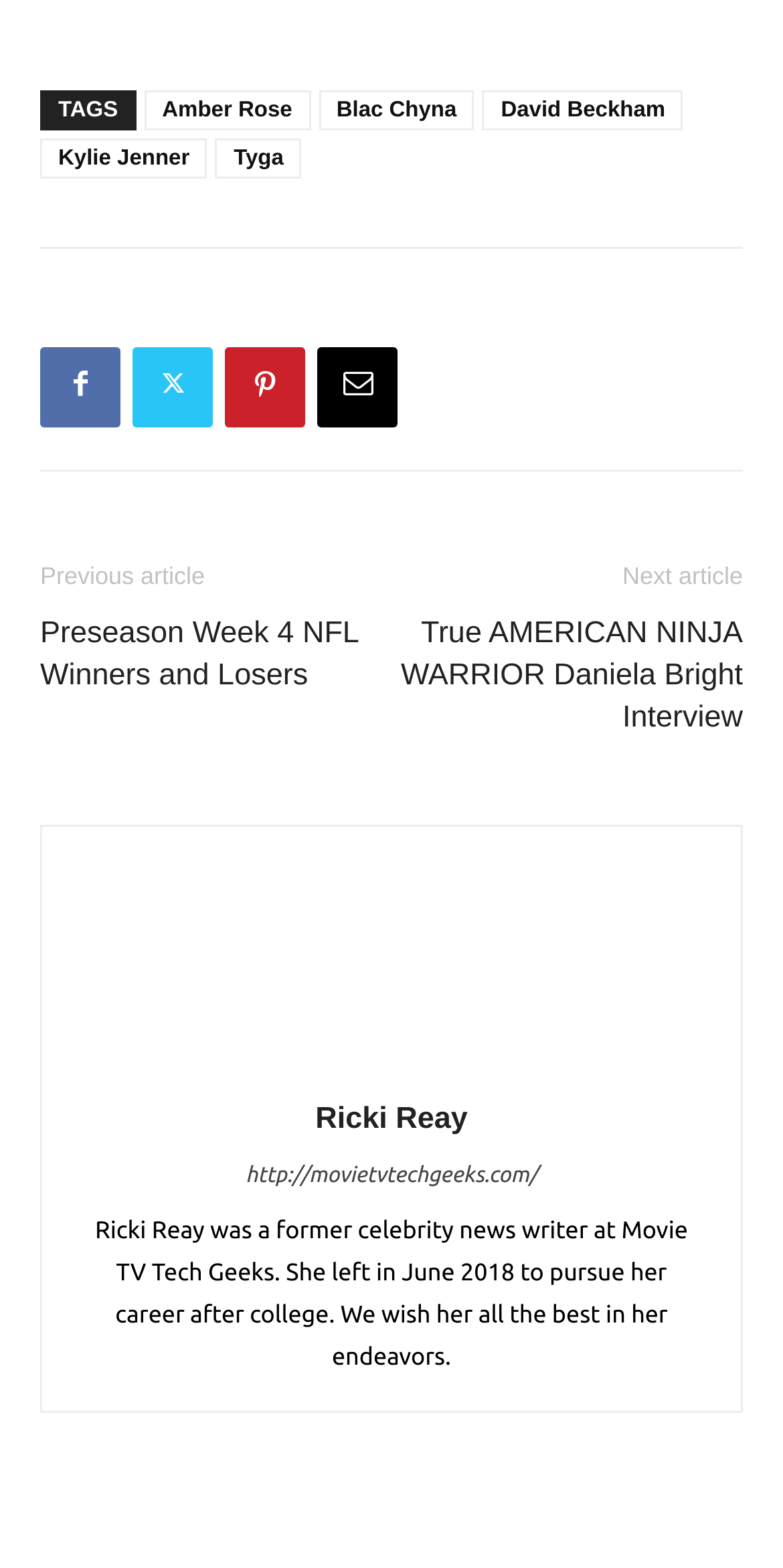Bounding box coordinates are specified in the format (top-left x, top-left y, bottom-right x, bottom-right y). All values are floating point numbers bounded between 0 and 1. Please provide the bounding box coordinate of the region this sentence describes: Ricki Reay

[0.403, 0.702, 0.597, 0.724]